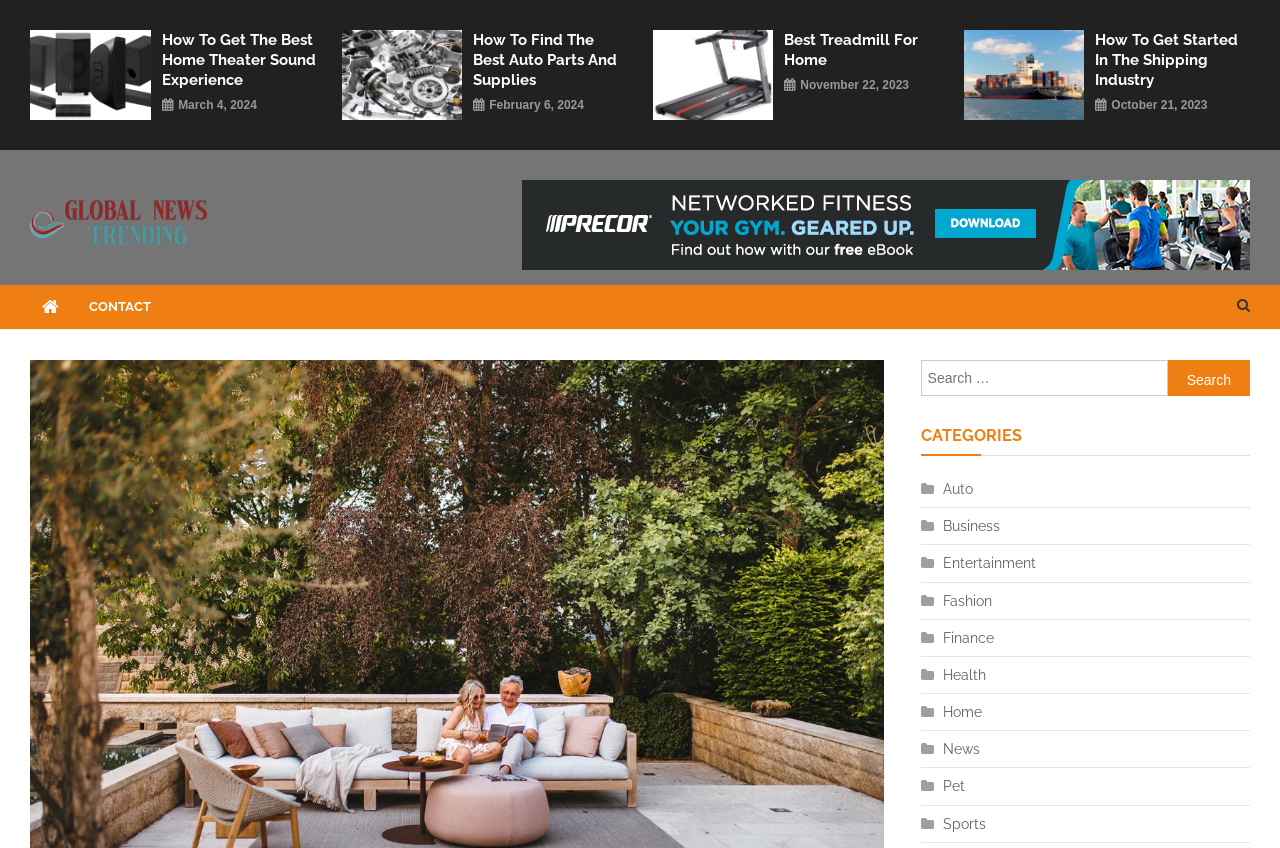Please extract the webpage's main title and generate its text content.

The Essence Of Home: Exploring The Heart Of Our Lives